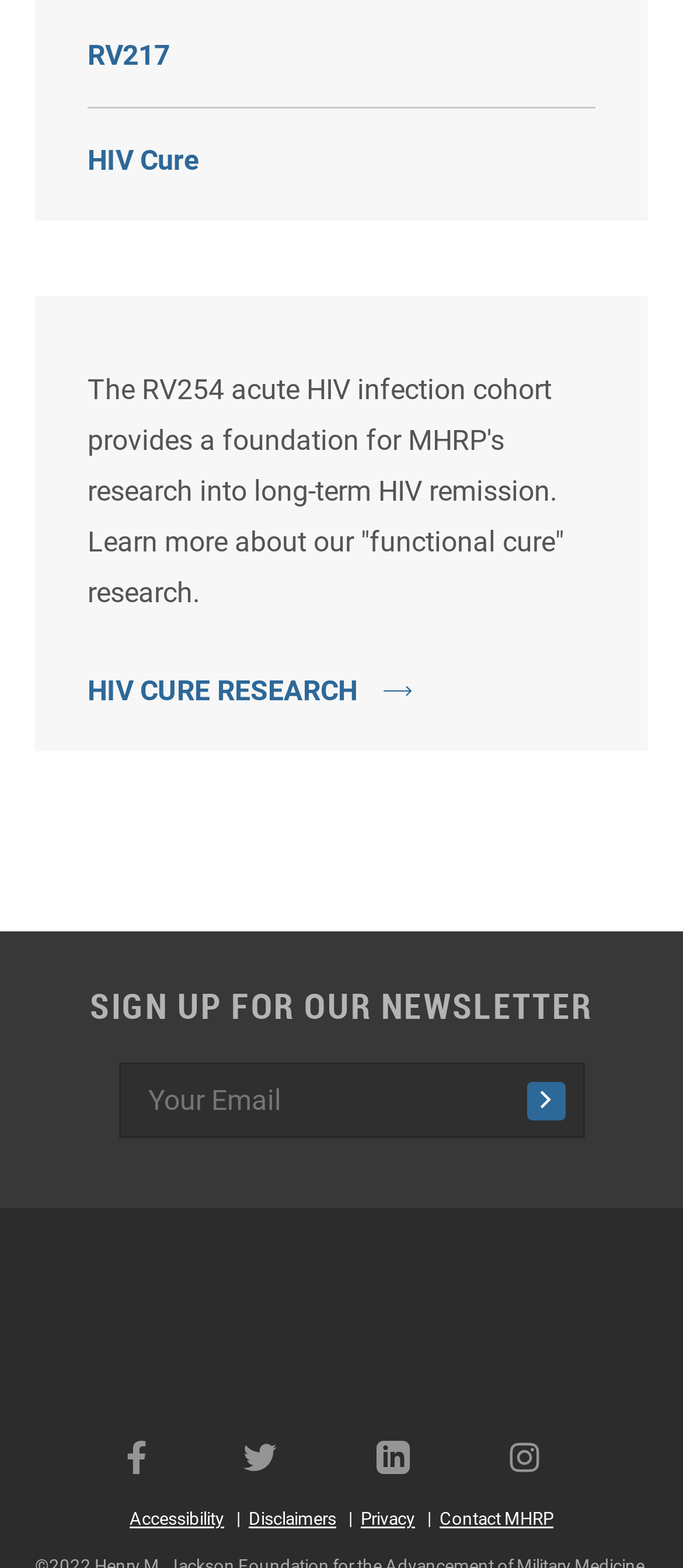Identify the bounding box coordinates for the element that needs to be clicked to fulfill this instruction: "Visit the 'WRAIR' website". Provide the coordinates in the format of four float numbers between 0 and 1: [left, top, right, bottom].

[0.24, 0.838, 0.529, 0.883]